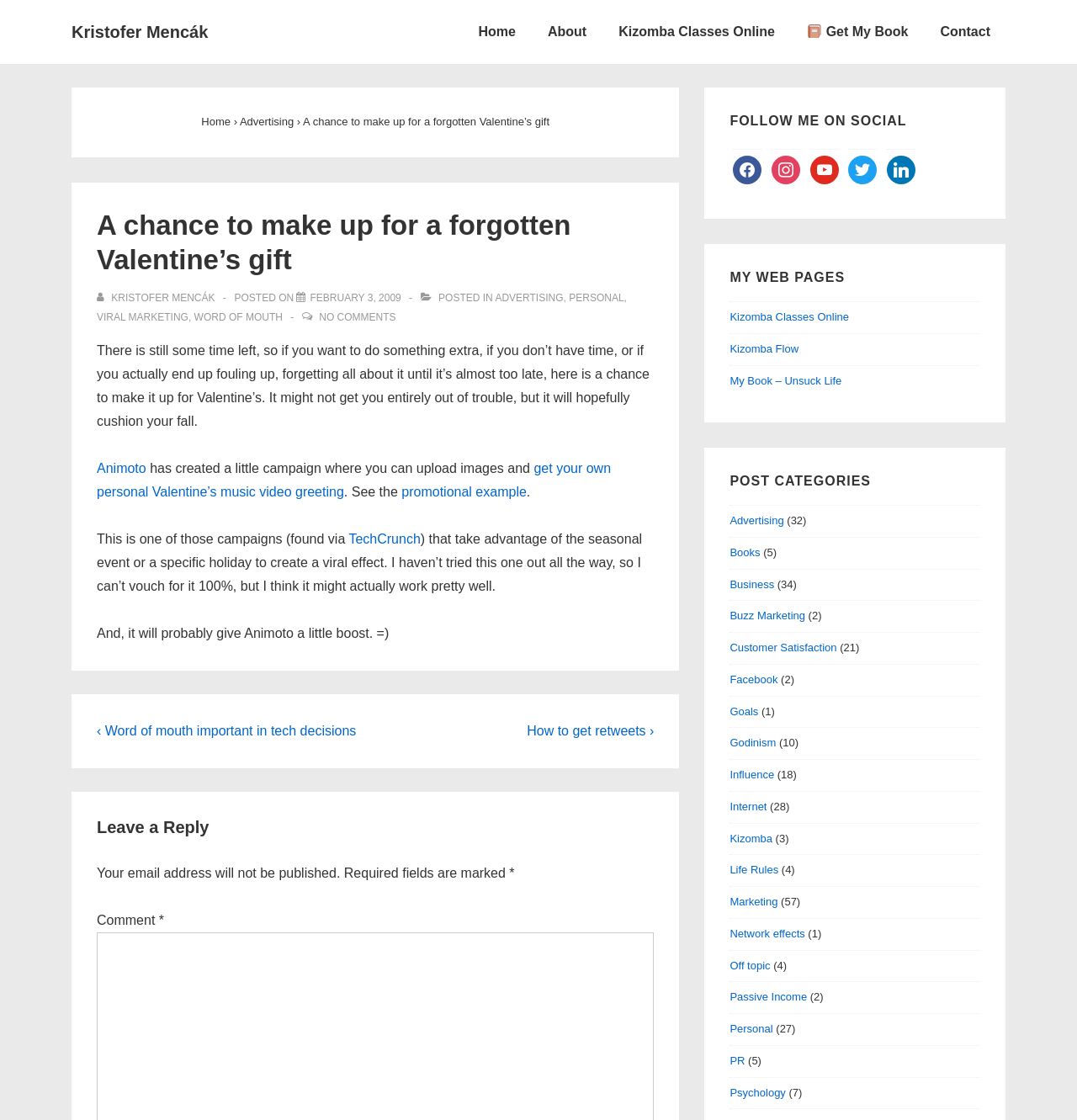Indicate the bounding box coordinates of the element that must be clicked to execute the instruction: "Follow on Facebook". The coordinates should be given as four float numbers between 0 and 1, i.e., [left, top, right, bottom].

[0.681, 0.145, 0.707, 0.156]